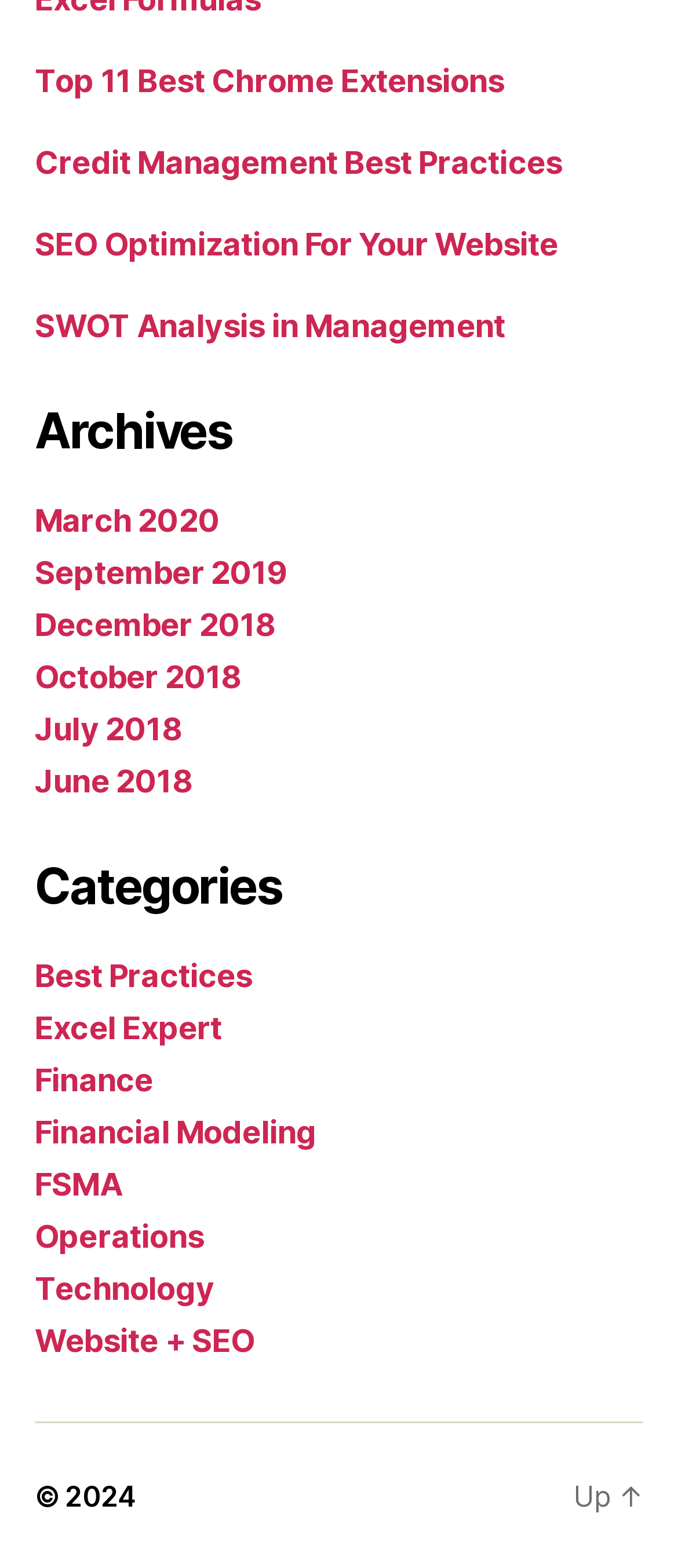Could you find the bounding box coordinates of the clickable area to complete this instruction: "Click on the 'Top 11 Best Chrome Extensions' link"?

[0.051, 0.04, 0.744, 0.063]